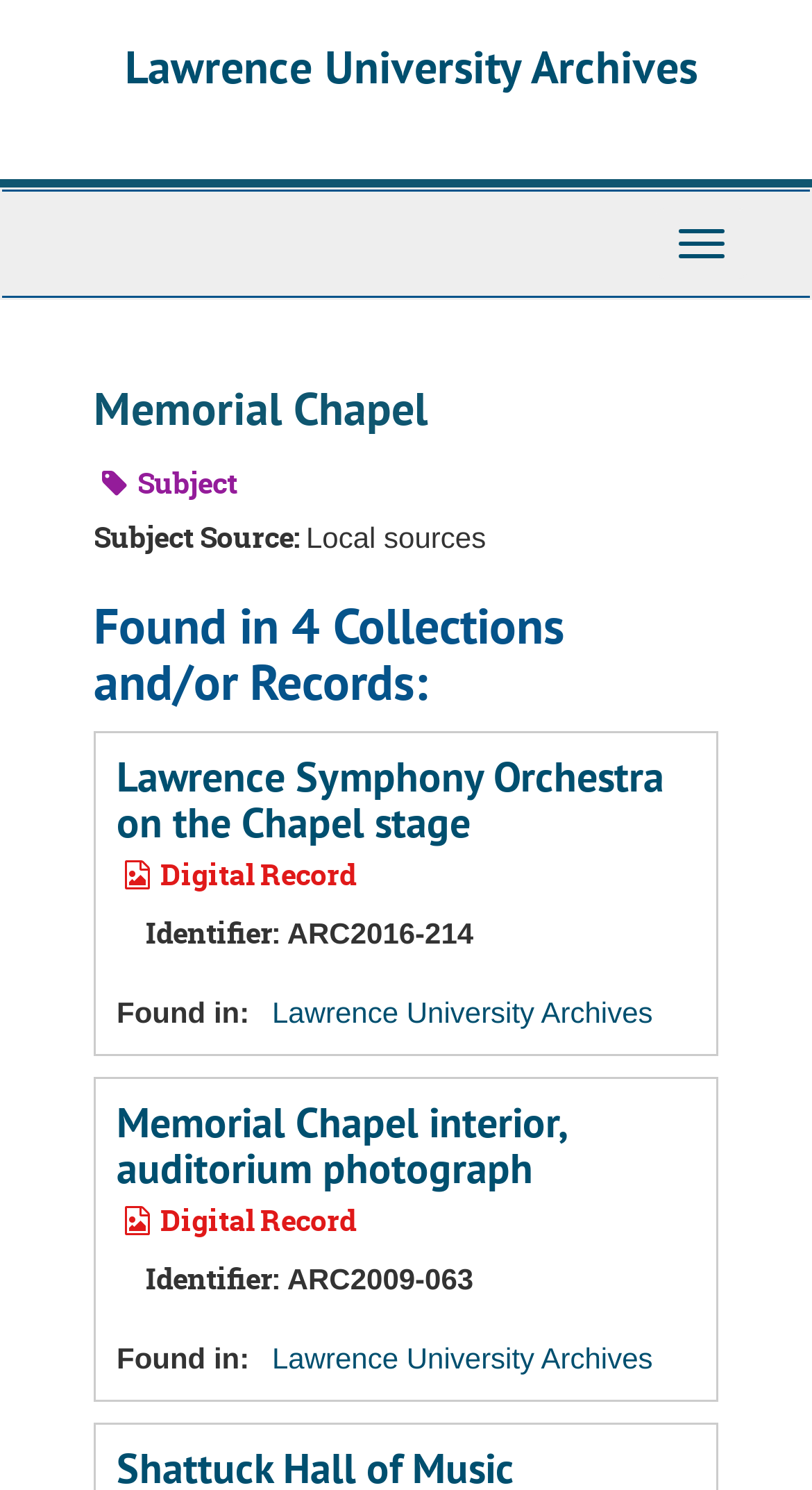Please find and report the primary heading text from the webpage.

Lawrence University Archives